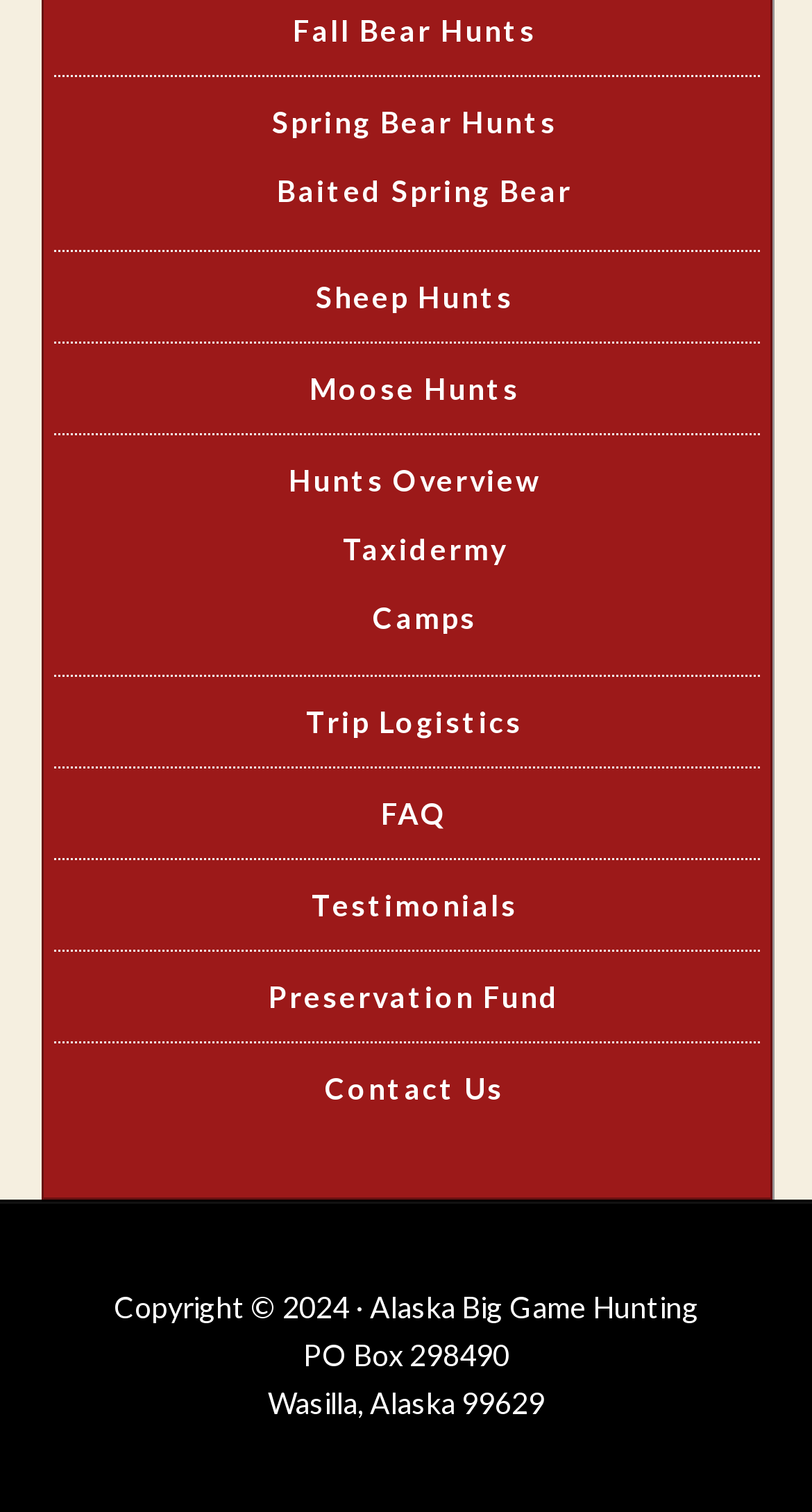Please locate the clickable area by providing the bounding box coordinates to follow this instruction: "Learn about Taxidermy".

[0.401, 0.351, 0.624, 0.374]